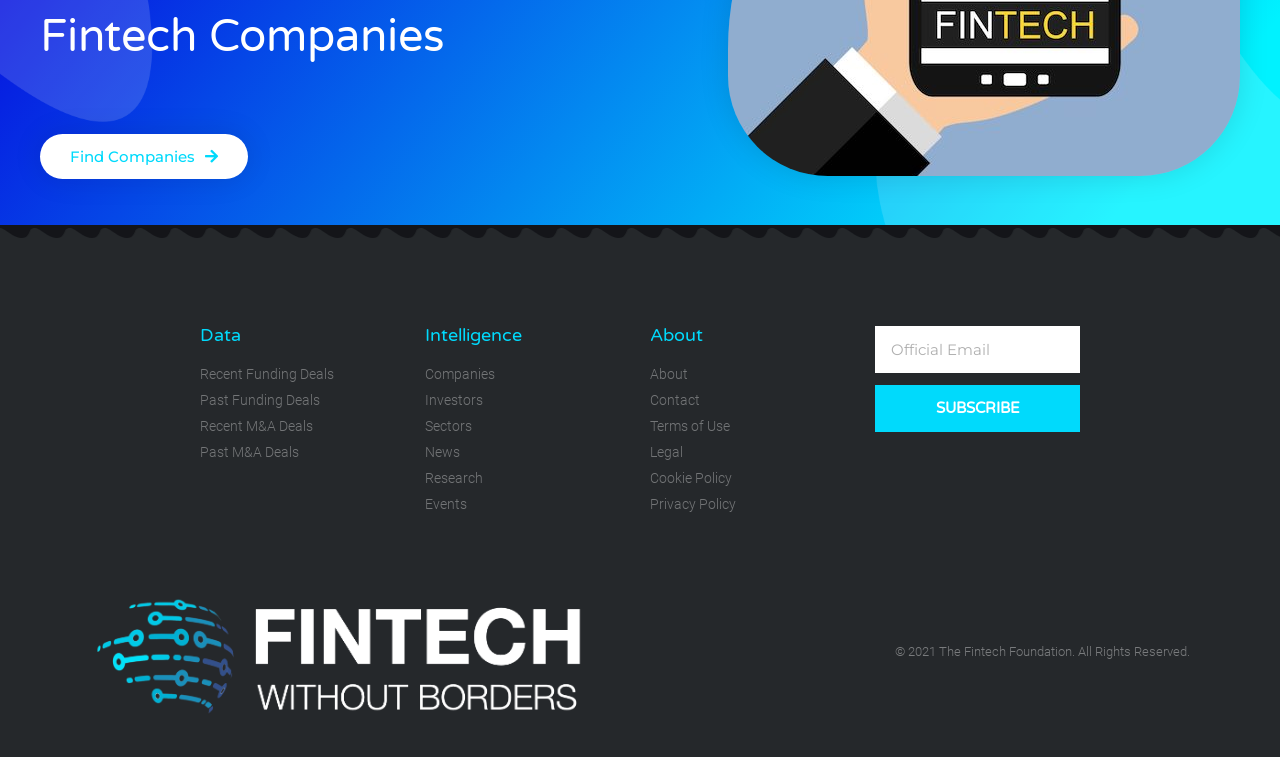Please answer the following question as detailed as possible based on the image: 
What is the purpose of the textbox?

I observed that there is a textbox labeled 'Email' with a 'SUBSCRIBE' button next to it. This suggests that the purpose of the textbox is to input an email address for subscription.